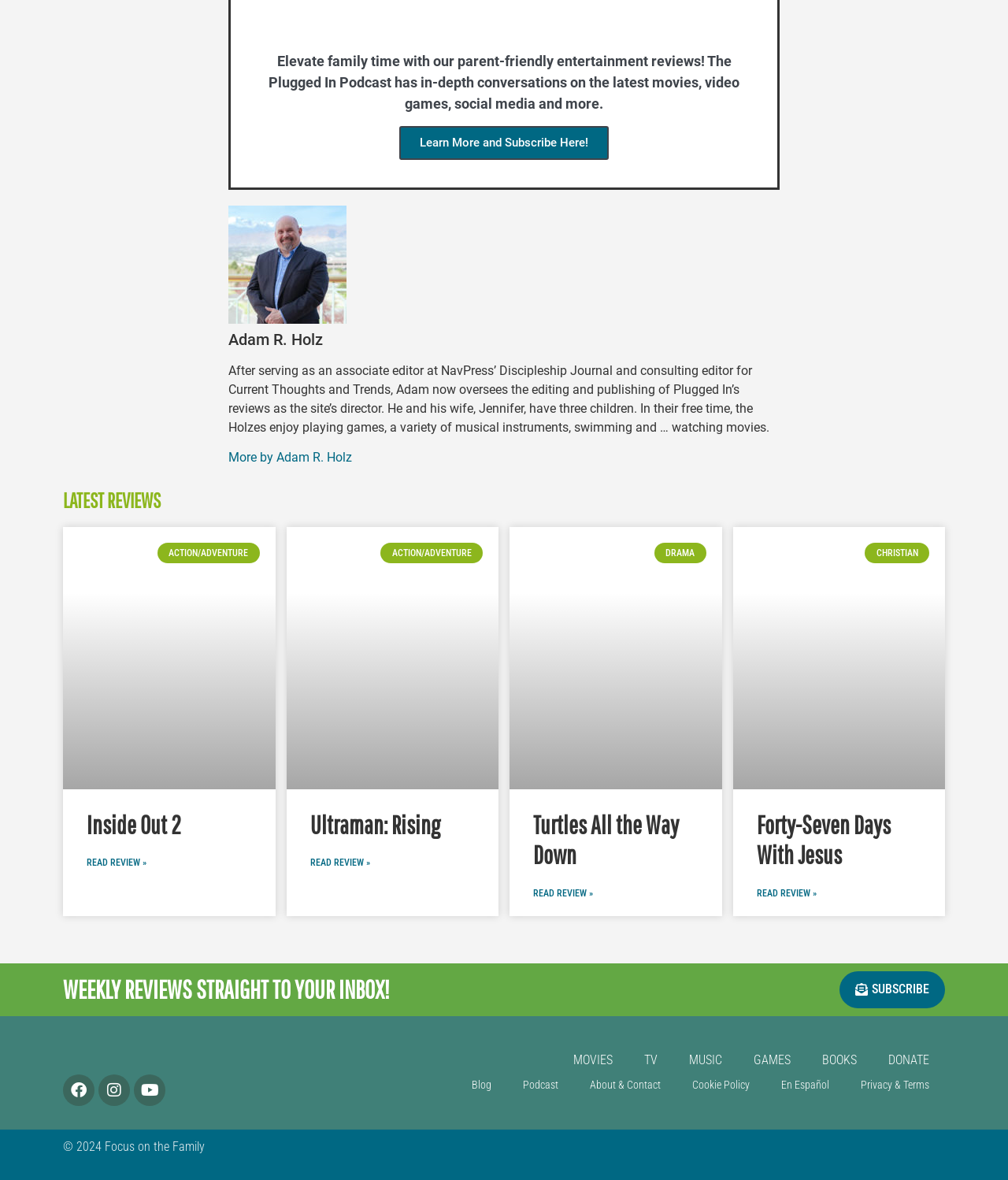Provide the bounding box coordinates in the format (top-left x, top-left y, bottom-right x, bottom-right y). All values are floating point numbers between 0 and 1. Determine the bounding box coordinate of the UI element described as: Learn More and Subscribe Here!

[0.396, 0.107, 0.604, 0.135]